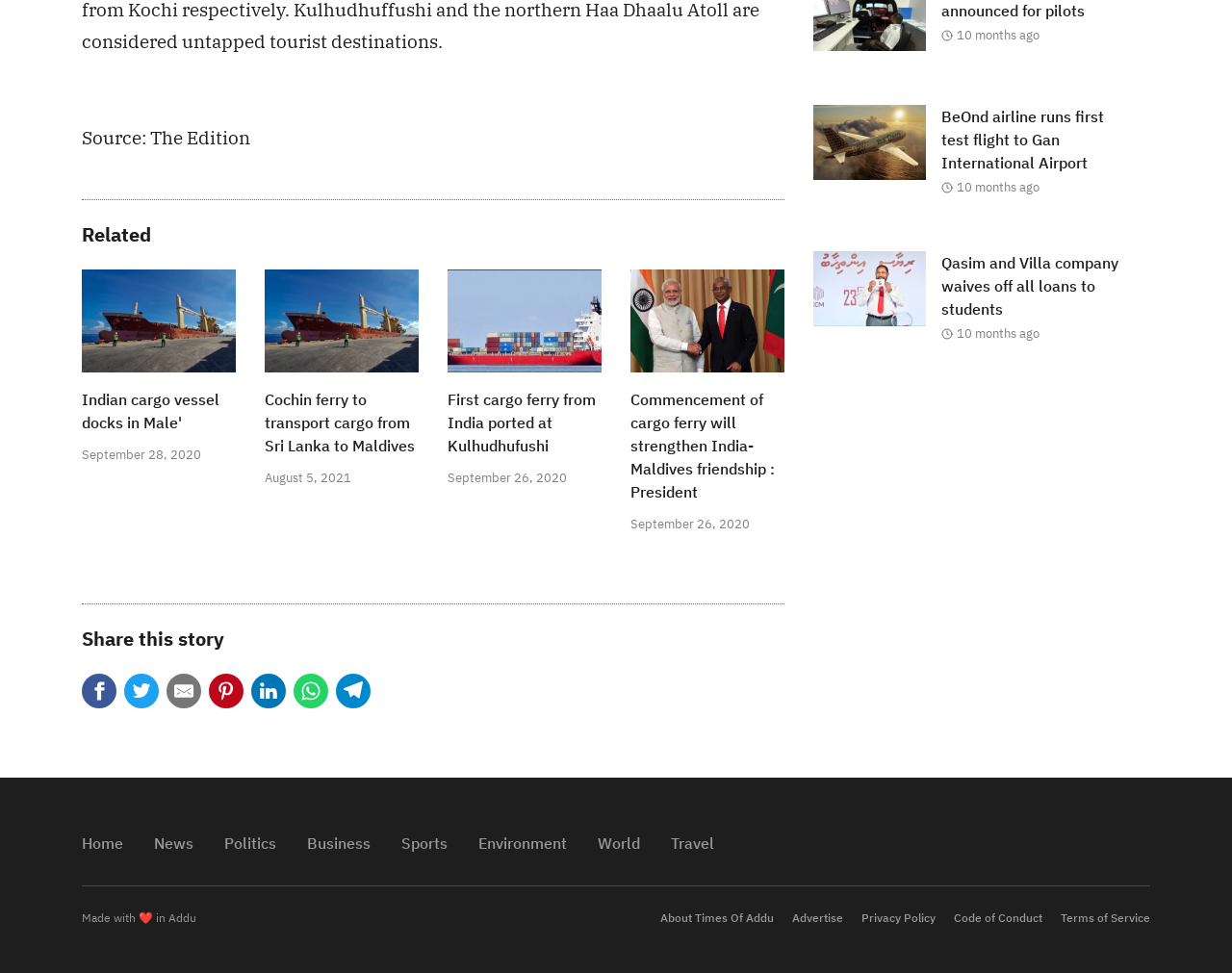Identify the bounding box coordinates for the region to click in order to carry out this instruction: "Follow the link to 'https://www.brides.com/wedding-wishes-4844190'". Provide the coordinates using four float numbers between 0 and 1, formatted as [left, top, right, bottom].

None